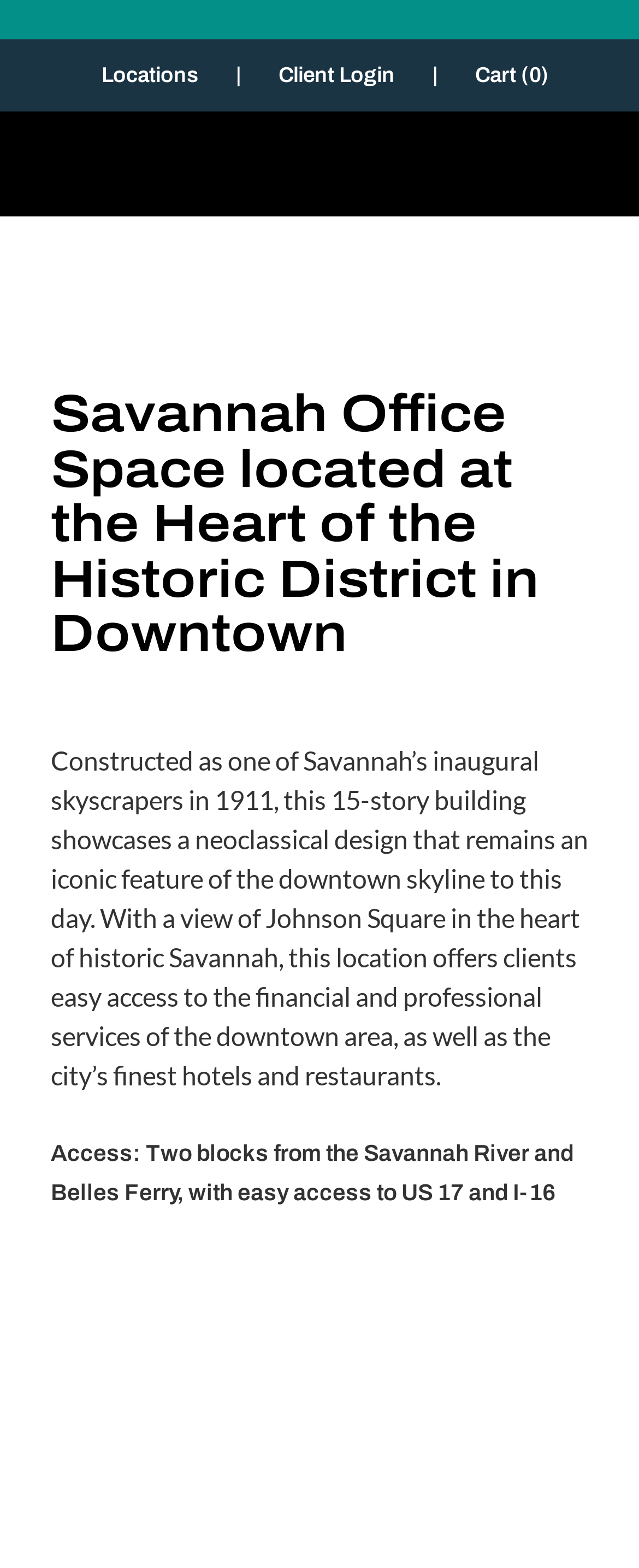Provide a brief response to the question below using a single word or phrase: 
What is the architectural style of the building?

Neoclassical